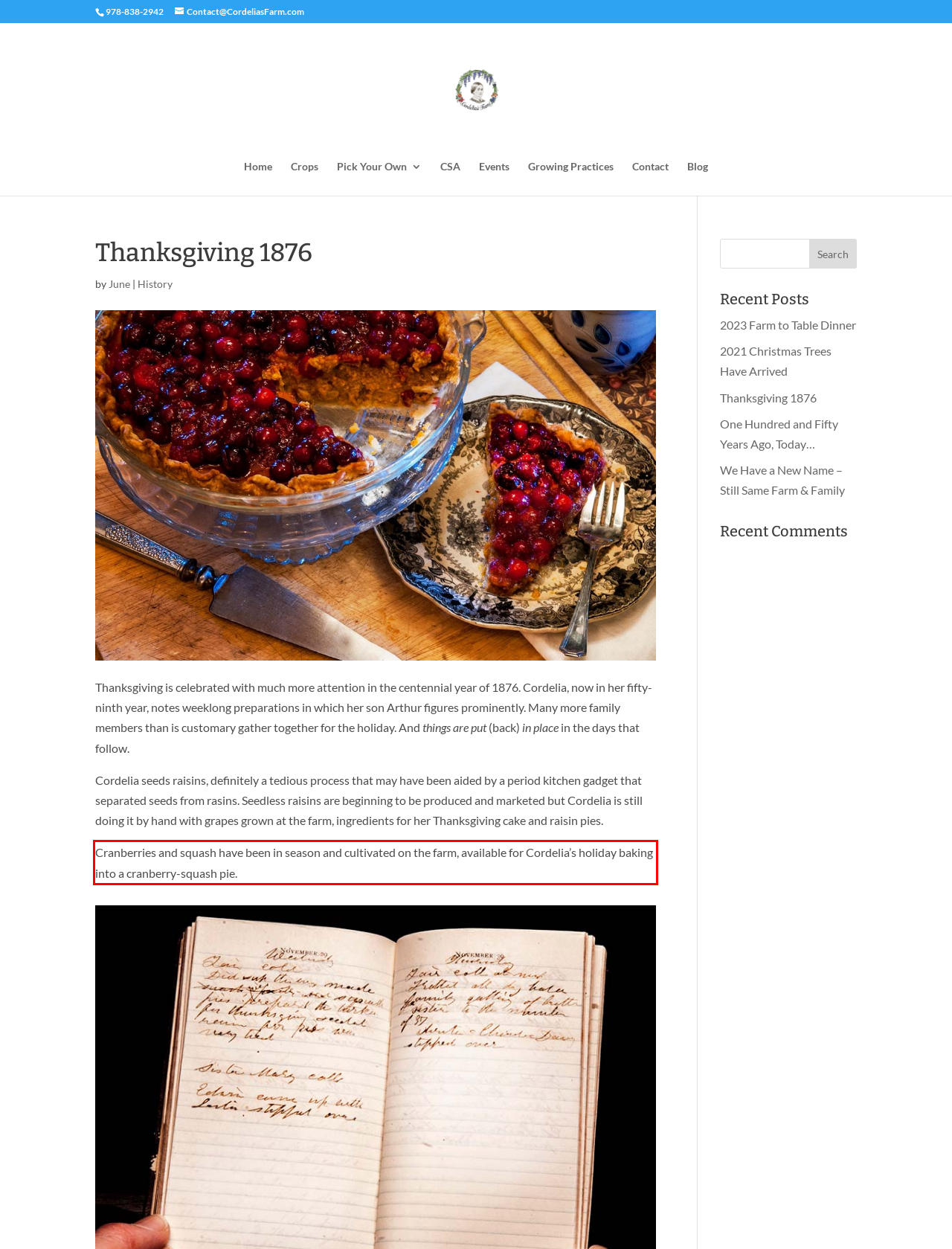Please extract the text content within the red bounding box on the webpage screenshot using OCR.

Cranberries and squash have been in season and cultivated on the farm, available for Cordelia’s holiday baking into a cranberry-squash pie.